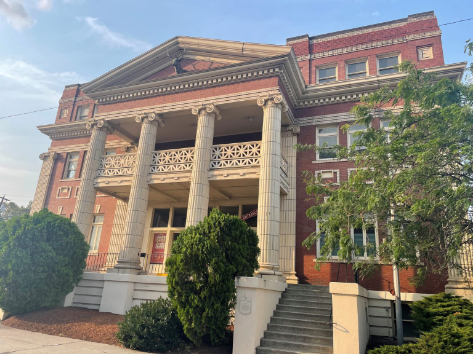Respond with a single word or phrase for the following question: 
What time period does the building's architecture represent?

Early 20th-century